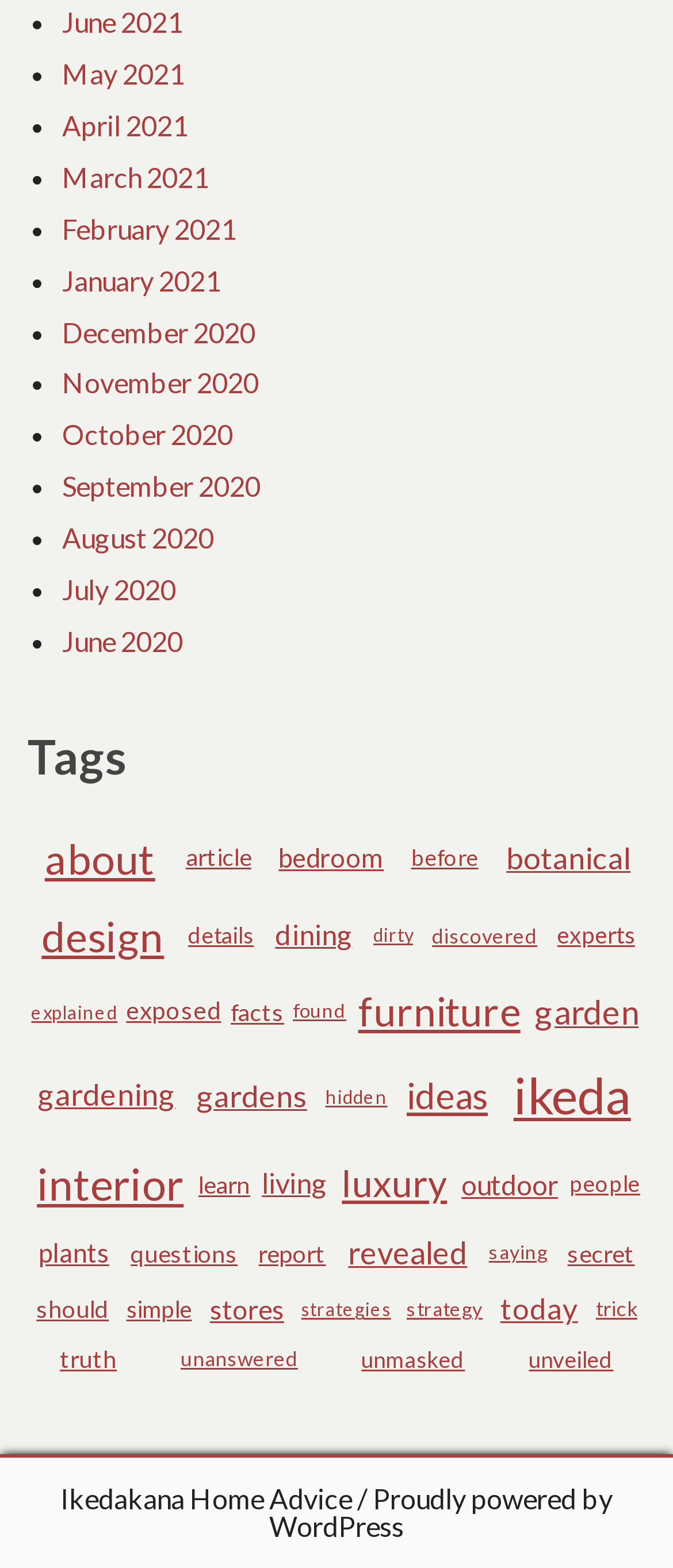Locate the bounding box coordinates of the element that should be clicked to fulfill the instruction: "Explore the 'design' category".

[0.049, 0.572, 0.256, 0.622]